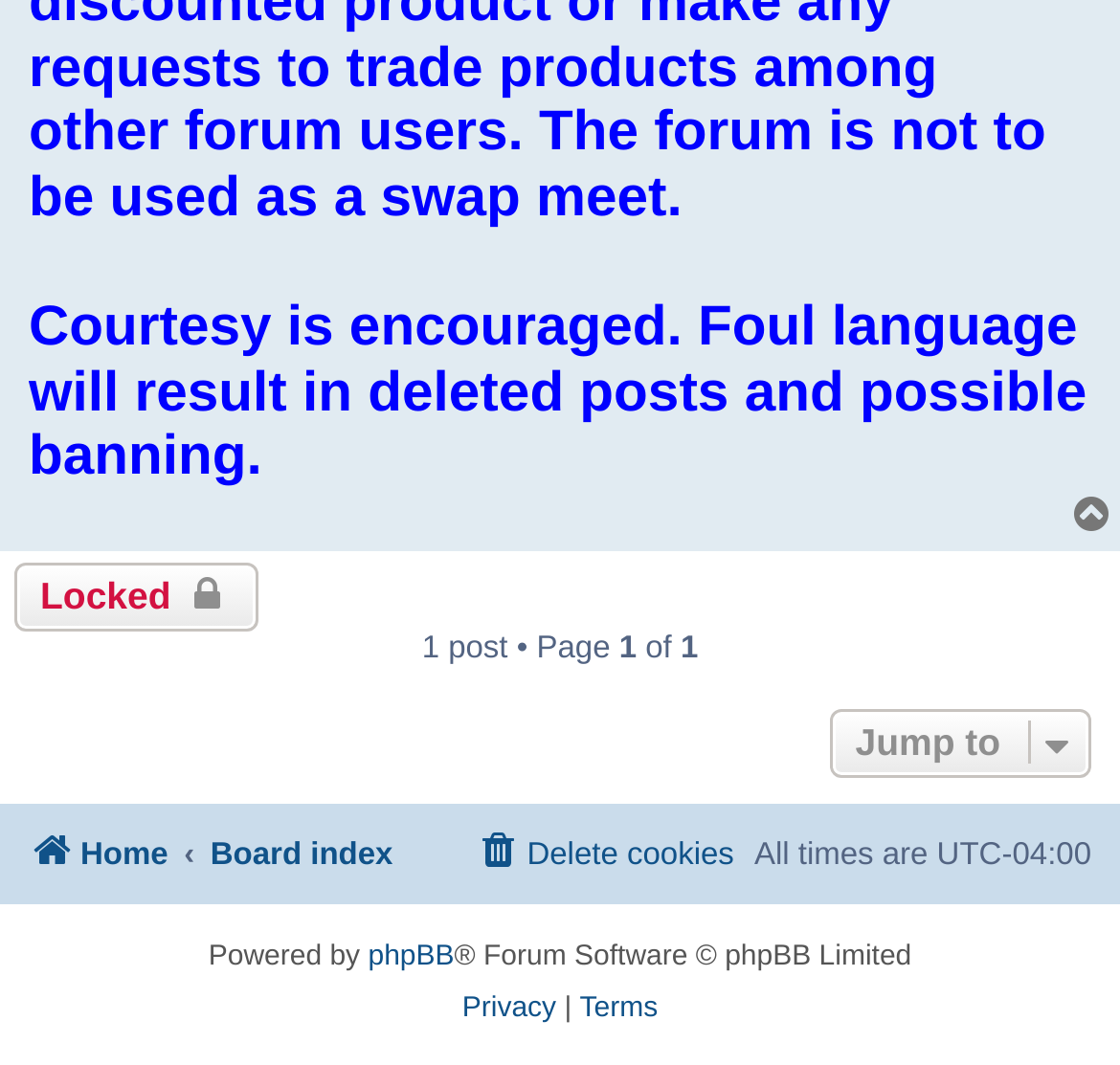What is the current page number?
Based on the screenshot, provide your answer in one word or phrase.

1